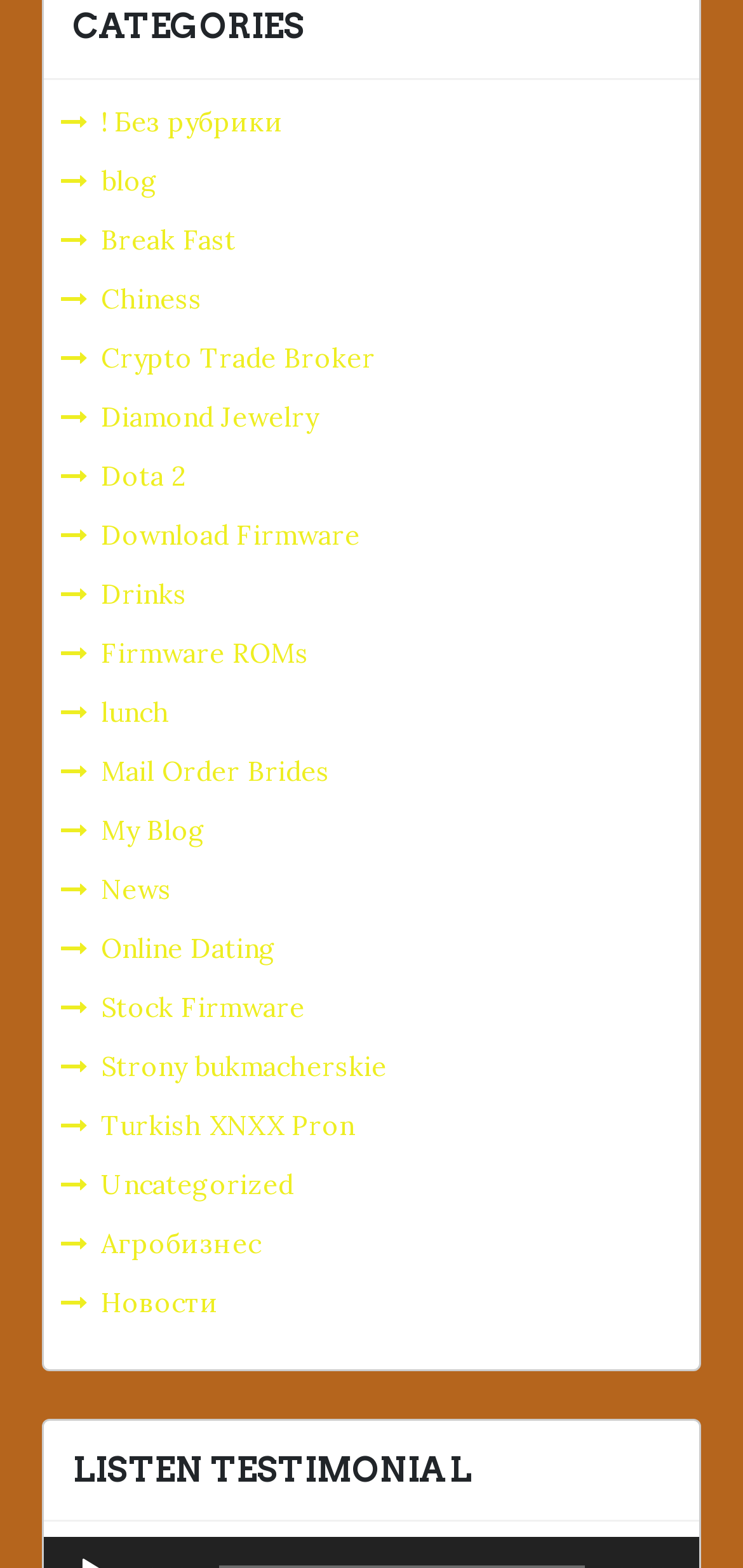Pinpoint the bounding box coordinates of the element that must be clicked to accomplish the following instruction: "click on the 'Break Fast' link". The coordinates should be in the format of four float numbers between 0 and 1, i.e., [left, top, right, bottom].

[0.069, 0.136, 0.331, 0.17]